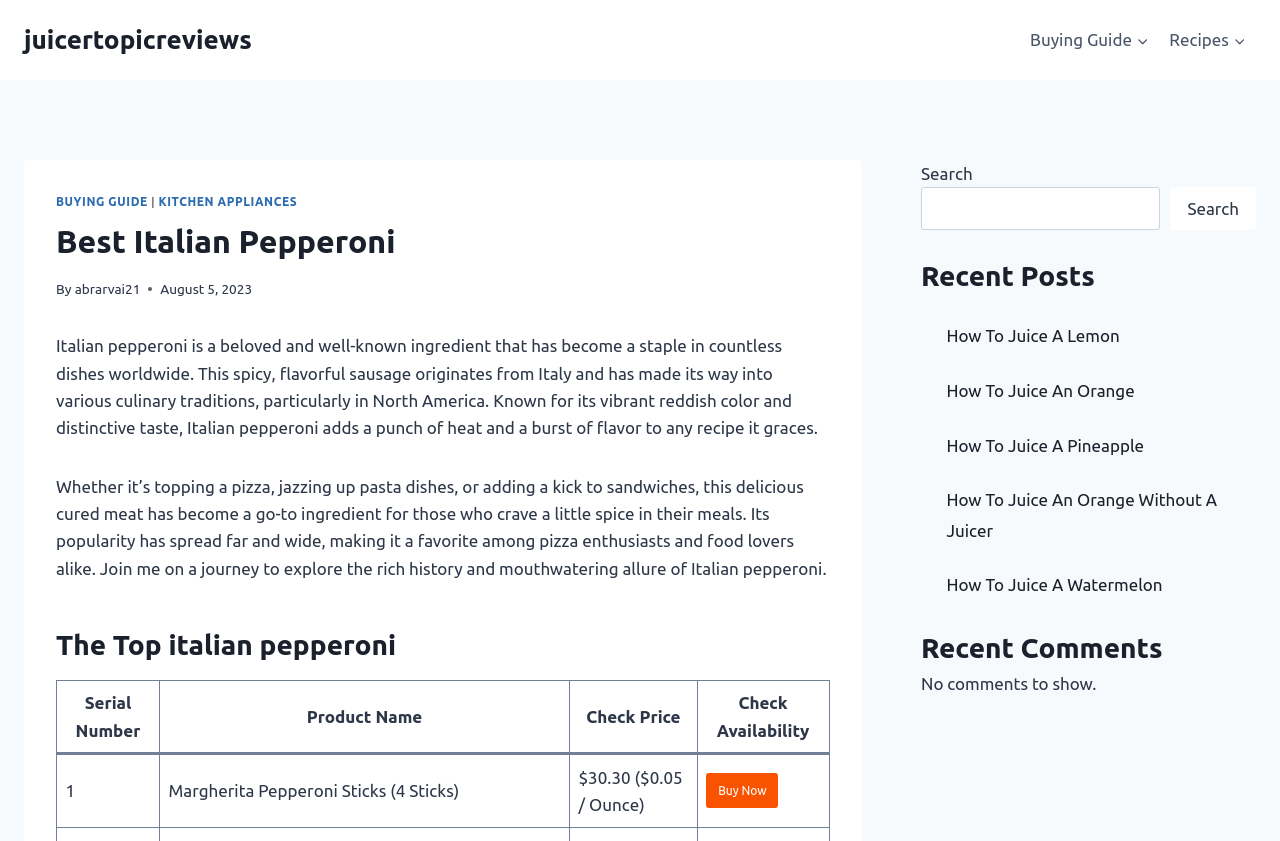For the given element description parent_node: Search name="s", determine the bounding box coordinates of the UI element. The coordinates should follow the format (top-left x, top-left y, bottom-right x, bottom-right y) and be within the range of 0 to 1.

[0.72, 0.223, 0.907, 0.273]